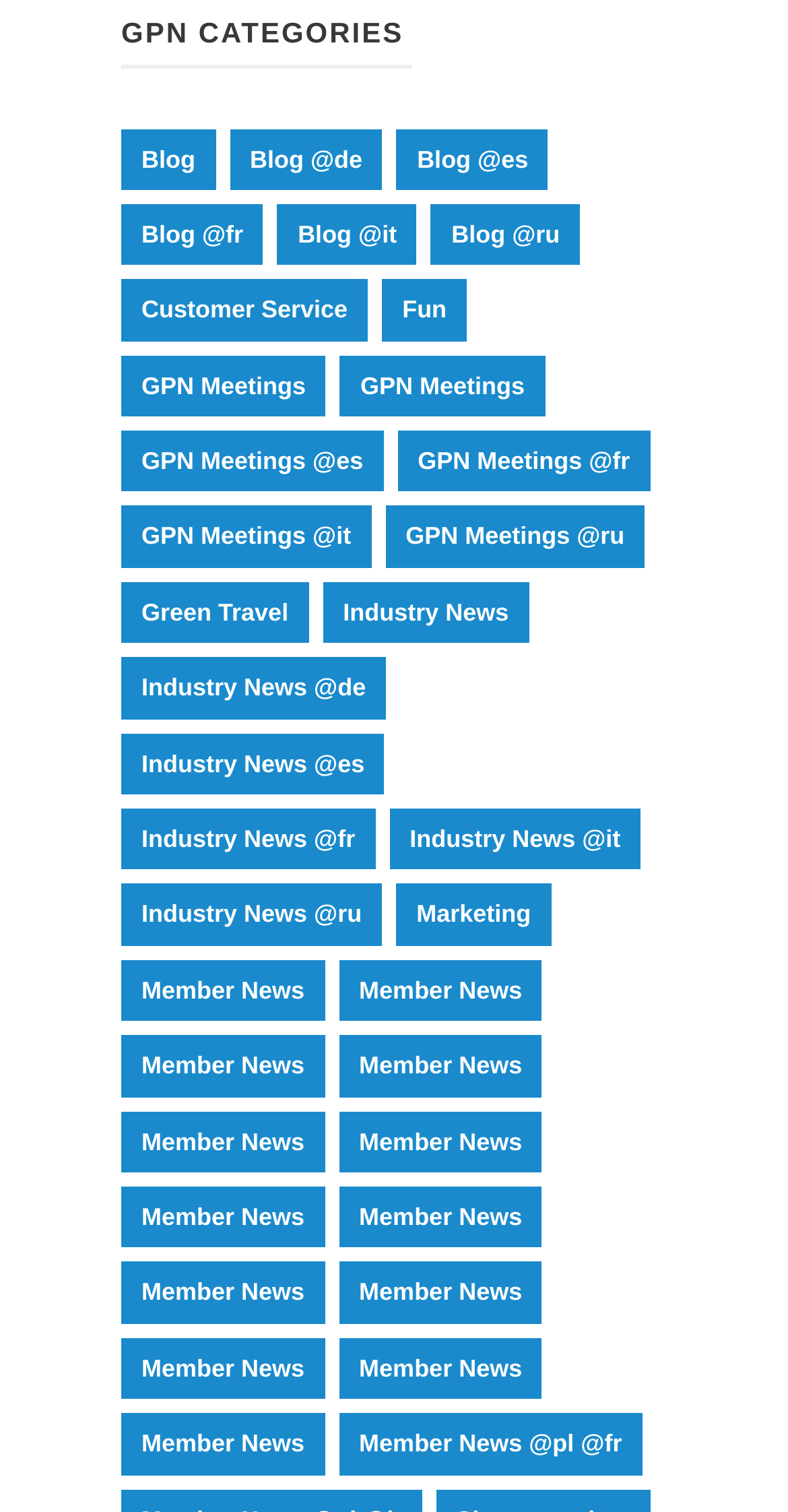How many languages are supported for GPN Meetings?
Utilize the image to construct a detailed and well-explained answer.

I looked at the links under the 'GPN Meetings' category and found that there are four language options: English, Spanish (@es), French (@fr), and Italian (@it).